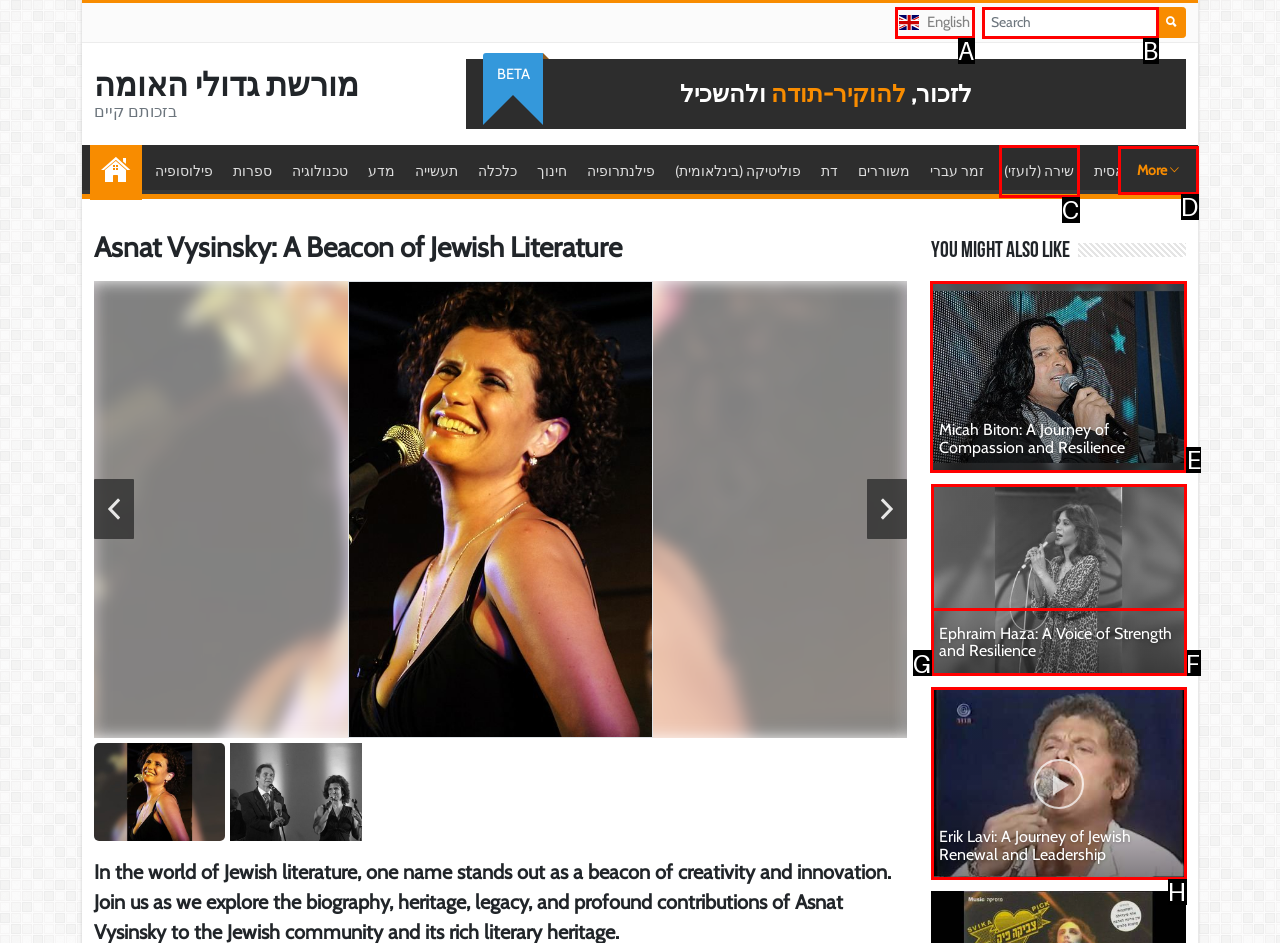Identify the HTML element to select in order to accomplish the following task: Read about Micah Biton
Reply with the letter of the chosen option from the given choices directly.

E